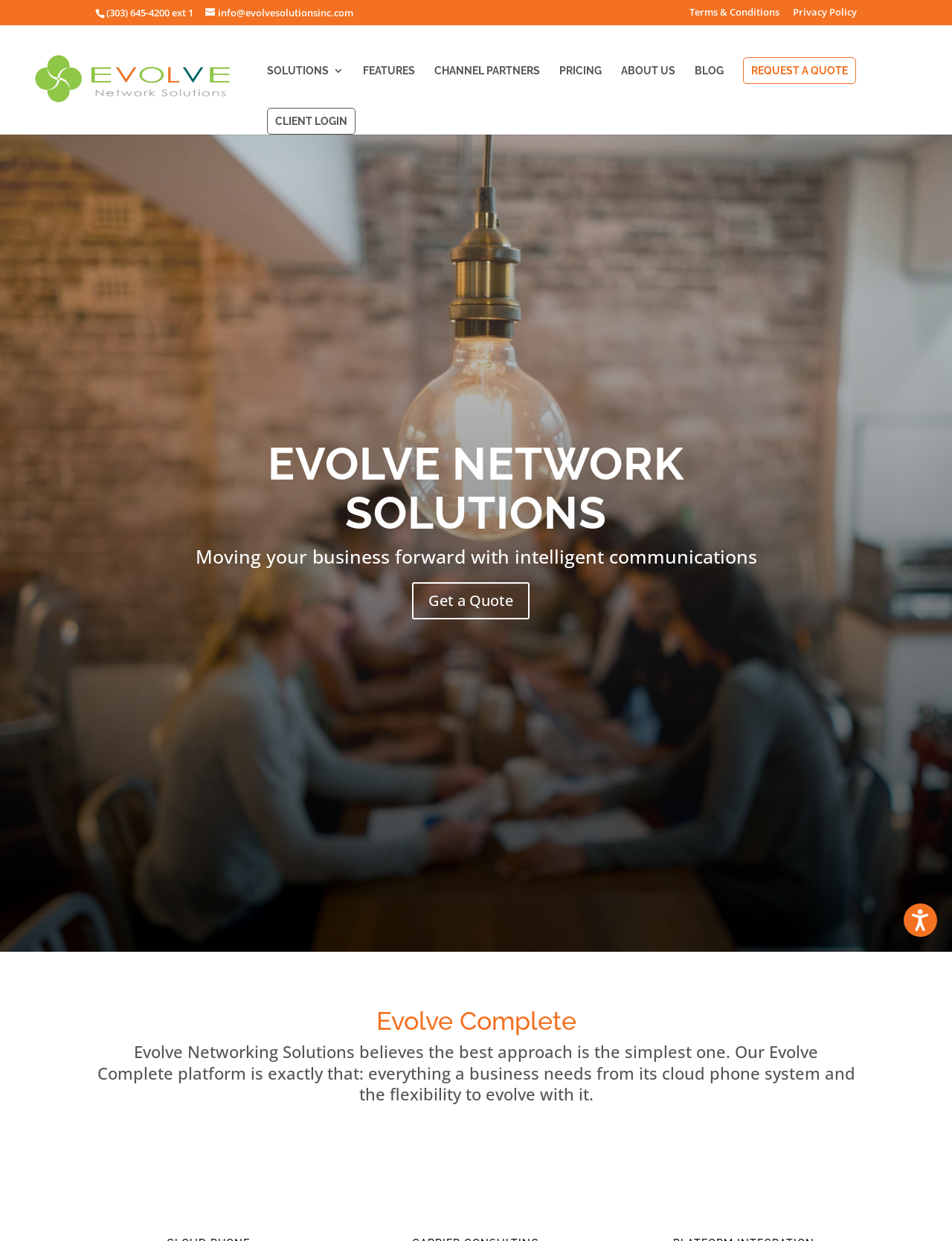What are the main sections of the website? Based on the image, give a response in one word or a short phrase.

SOLUTIONS, FEATURES, CHANNEL PARTNERS, PRICING, ABOUT US, BLOG